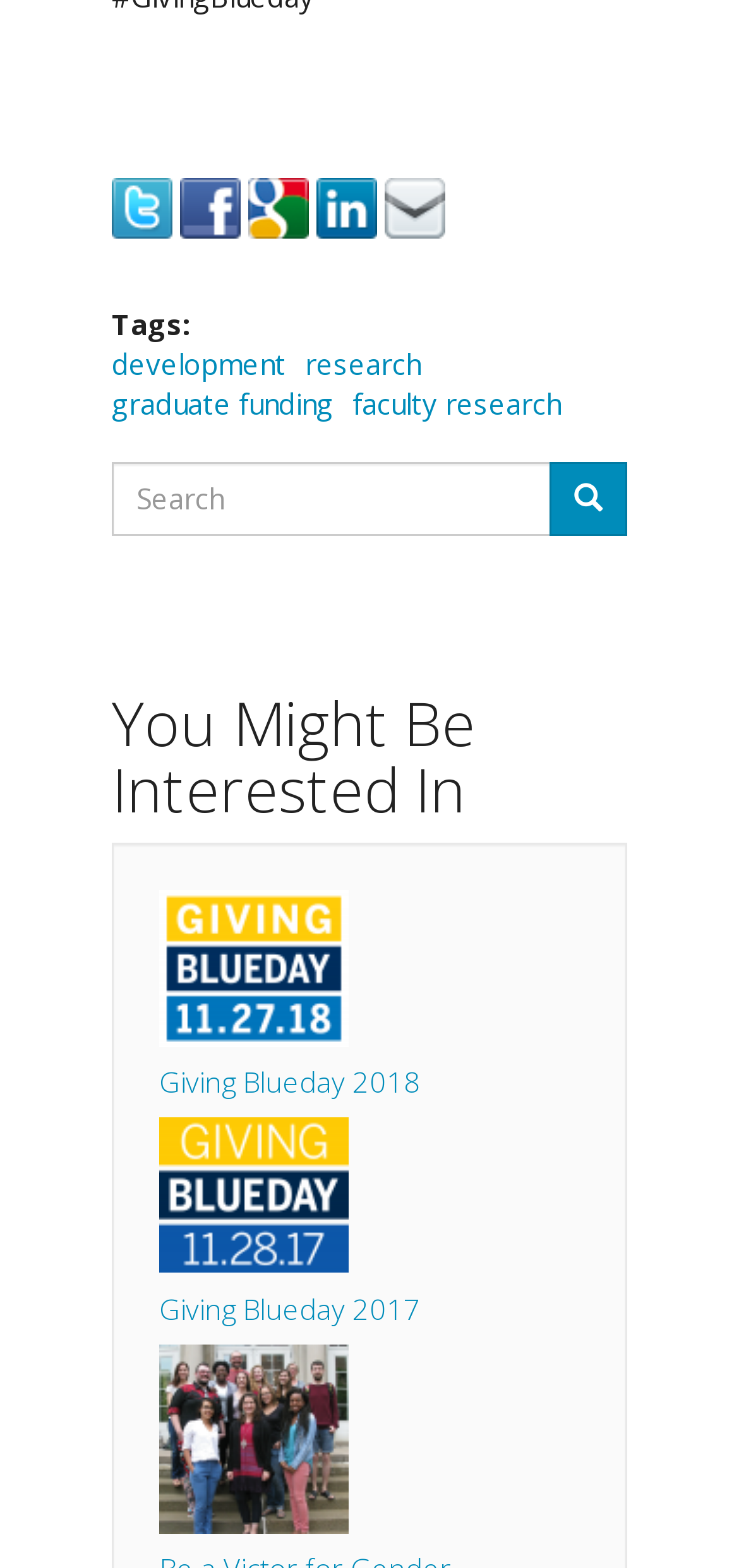What is the category of the 'Tags' section?
Give a detailed response to the question by analyzing the screenshot.

The 'Tags' section contains four links labeled as 'development', 'research', 'graduate funding', and 'faculty research'. These categories seem to be related to academic or educational topics.